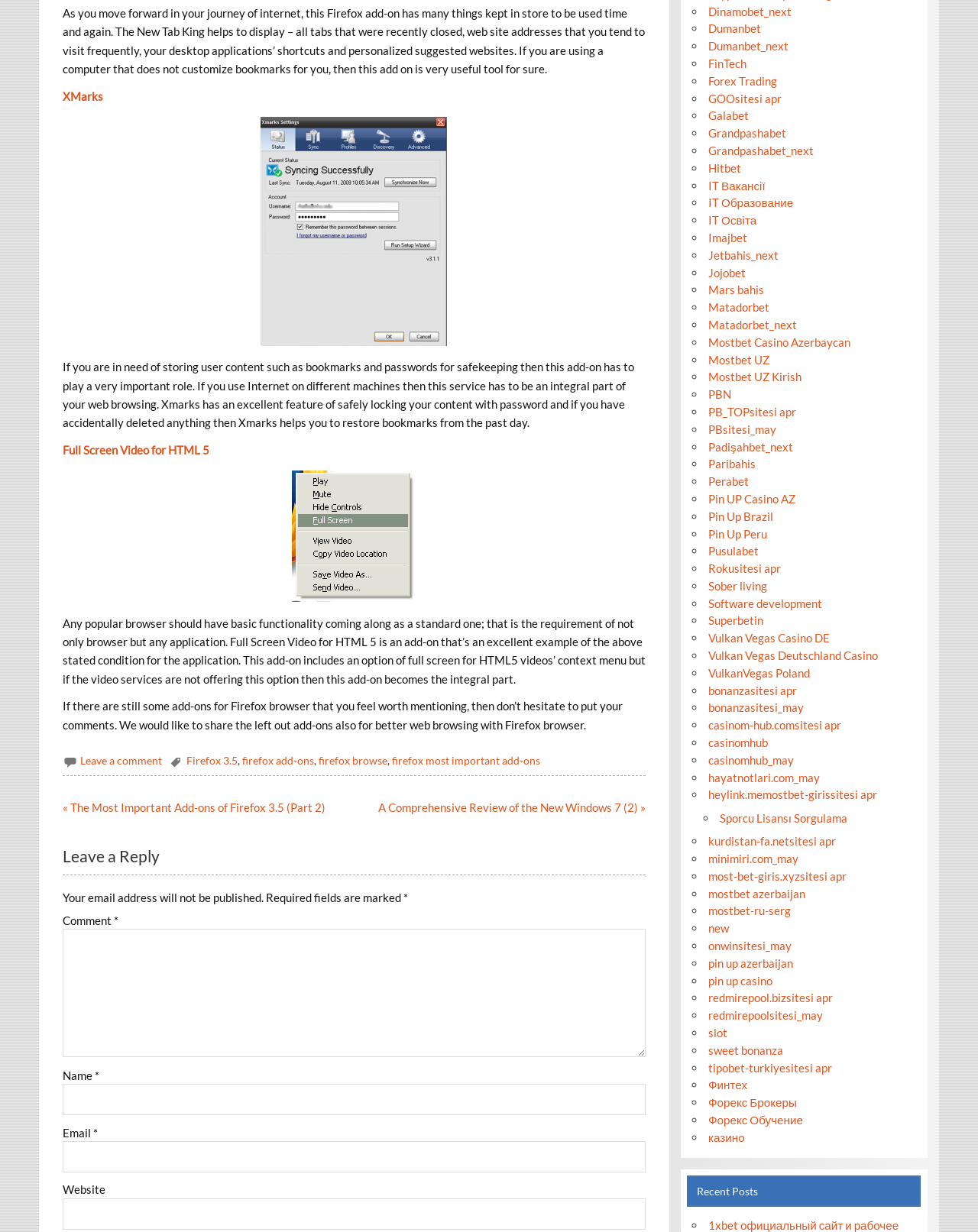Respond with a single word or phrase to the following question:
What option does Full Screen Video for HTML 5 add-on provide?

Full screen for HTML5 videos